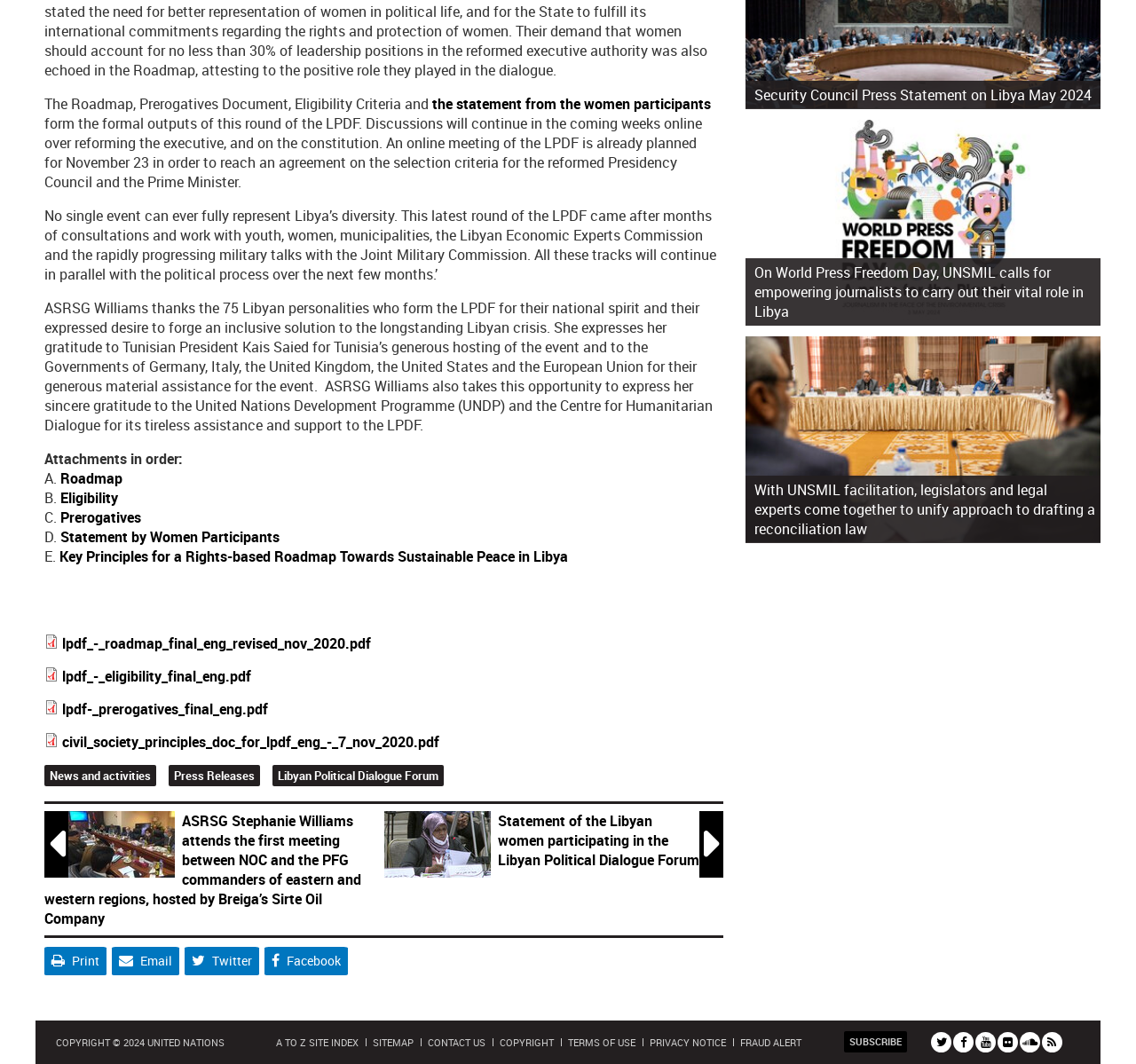Locate the UI element described as follows: "". Return the bounding box coordinates as four float numbers between 0 and 1 in the order [left, top, right, bottom].

[0.039, 0.762, 0.06, 0.825]